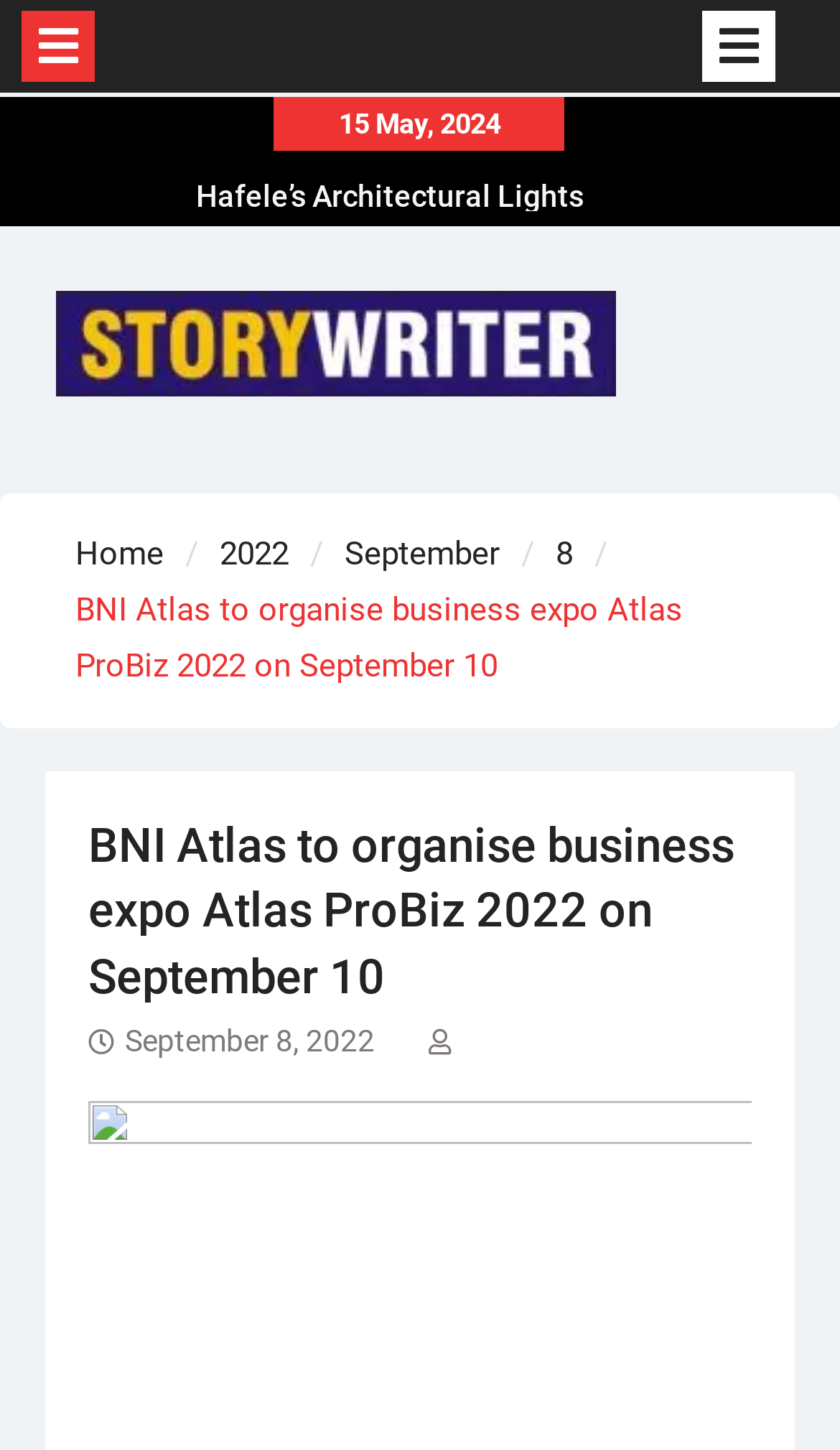Based on the element description, predict the bounding box coordinates (top-left x, top-left y, bottom-right x, bottom-right y) for the UI element in the screenshot: Hafele’s Architectural Lights

[0.053, 0.223, 0.874, 0.26]